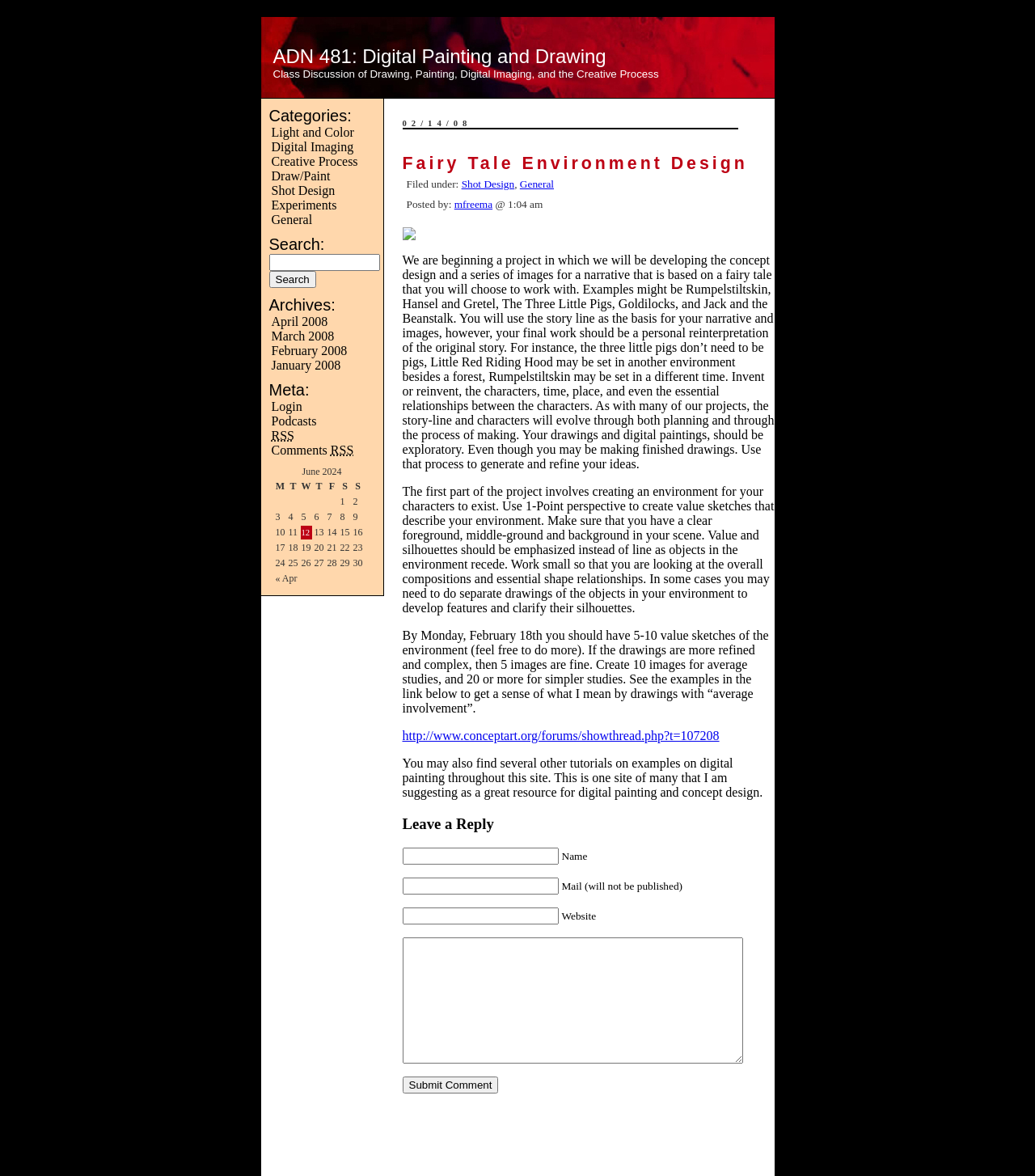Use a single word or phrase to answer the question: 
What are the categories listed on the webpage?

Light and Color, Digital Imaging, Creative Process, Draw/Paint, Shot Design, Experiments, General